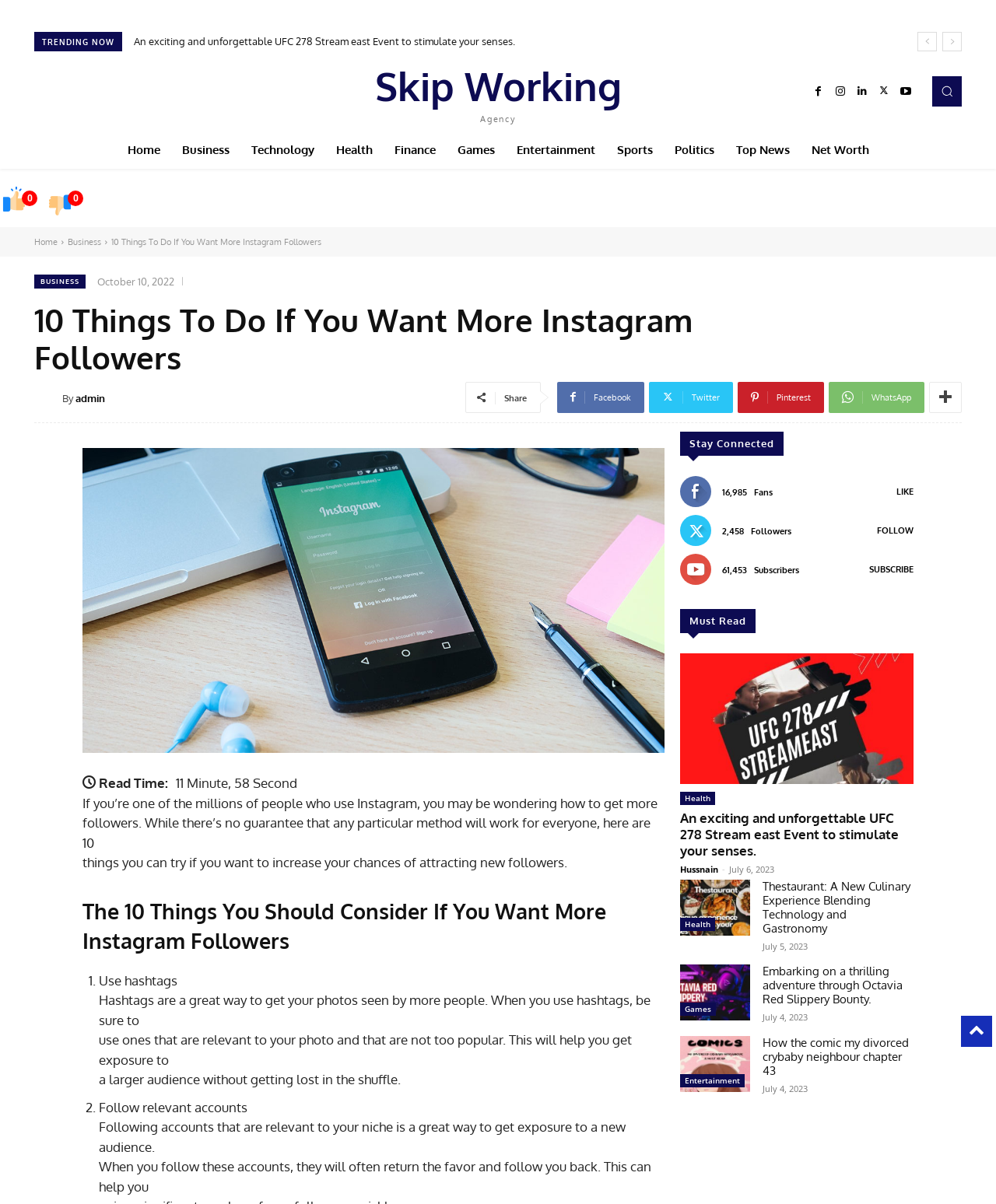What is the purpose of the 'Share' button?
Look at the image and answer the question with a single word or phrase.

To share the article